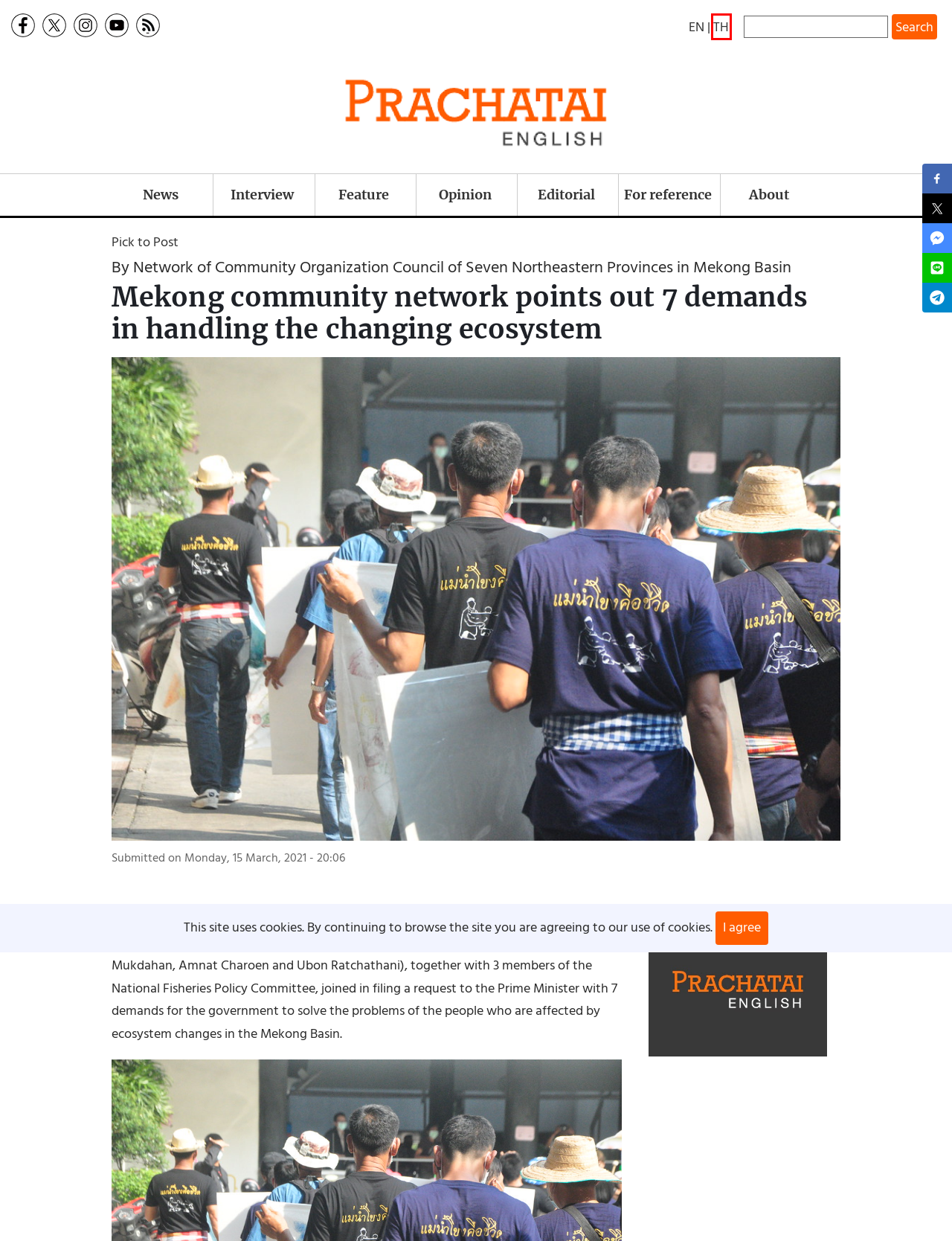Analyze the screenshot of a webpage that features a red rectangle bounding box. Pick the webpage description that best matches the new webpage you would see after clicking on the element within the red bounding box. Here are the candidates:
A. เกี่ยวกับประชาไท | ประชาไท Prachatai.com
B. Kyoto Review of Southeast Asia - Kyoto Review of Southeast Asia
C. | thisAble.me
D. The International Institute for Strategic Studies
E. Home - New Mandala
F. หน้าแรก | ประชาไท Prachatai.com
G. Home - The Isaan Record
H. บล็อกกาซีน ประชาไท | ประชาไท บล็อกกาซีน

F